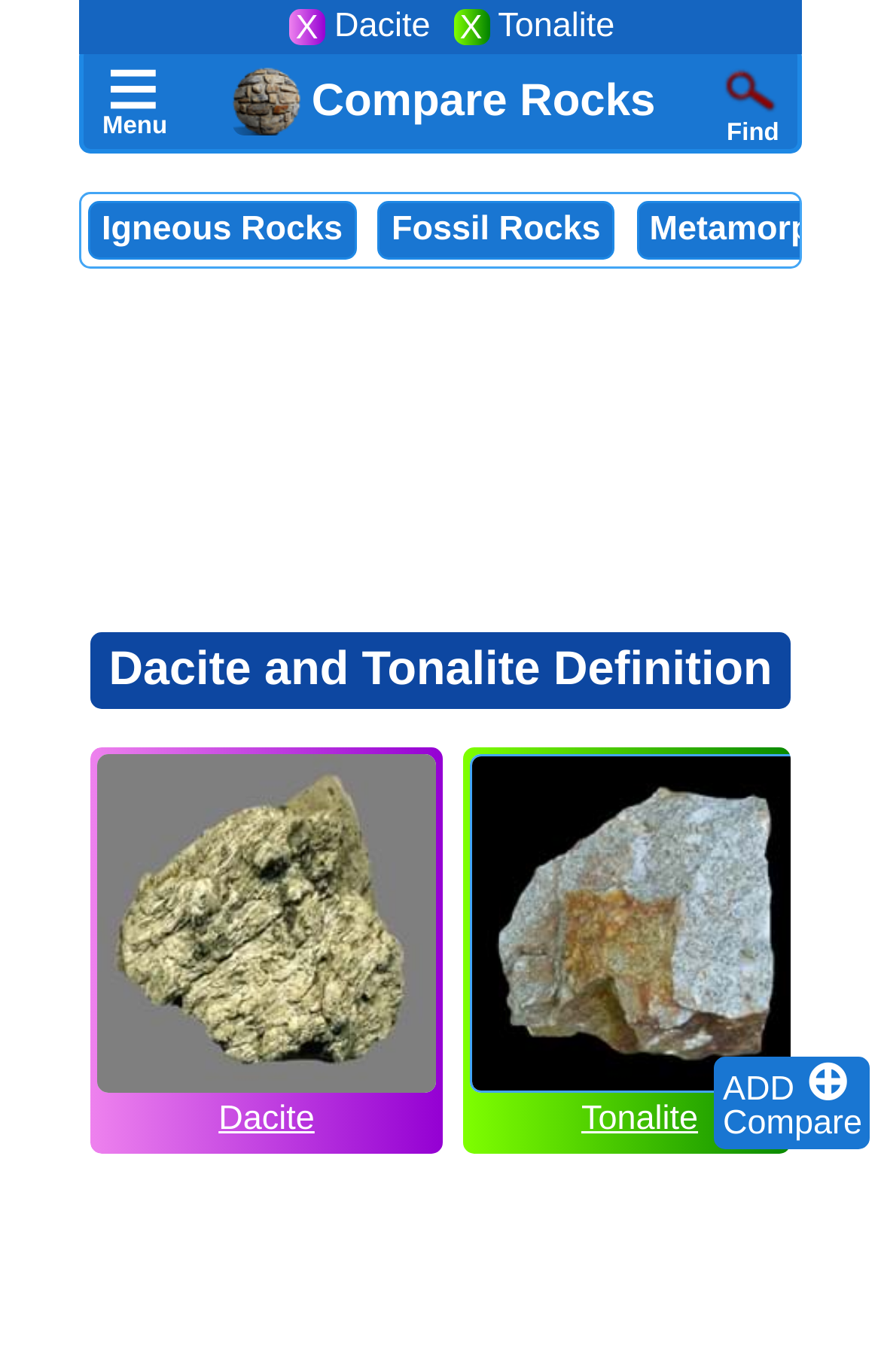Could you specify the bounding box coordinates for the clickable section to complete the following instruction: "Remove 'Dacite'"?

[0.328, 0.007, 0.369, 0.035]